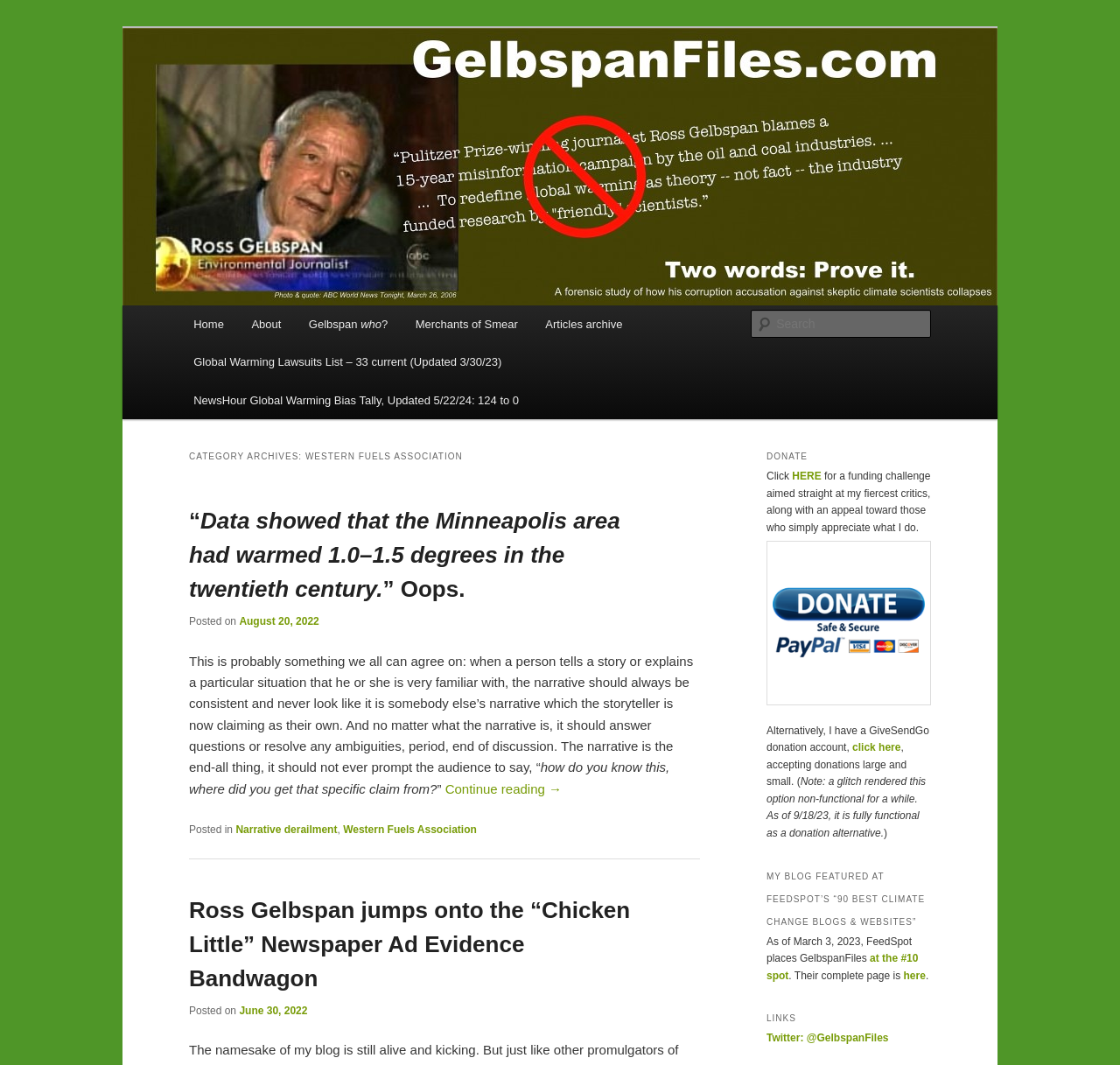What is the main topic of this webpage?
Please give a detailed and elaborate explanation in response to the question.

Based on the webpage structure and content, it appears that the main topic of this webpage is Gelbspan Files, which is a collection of articles and resources related to climate change and Western Fuels Association.